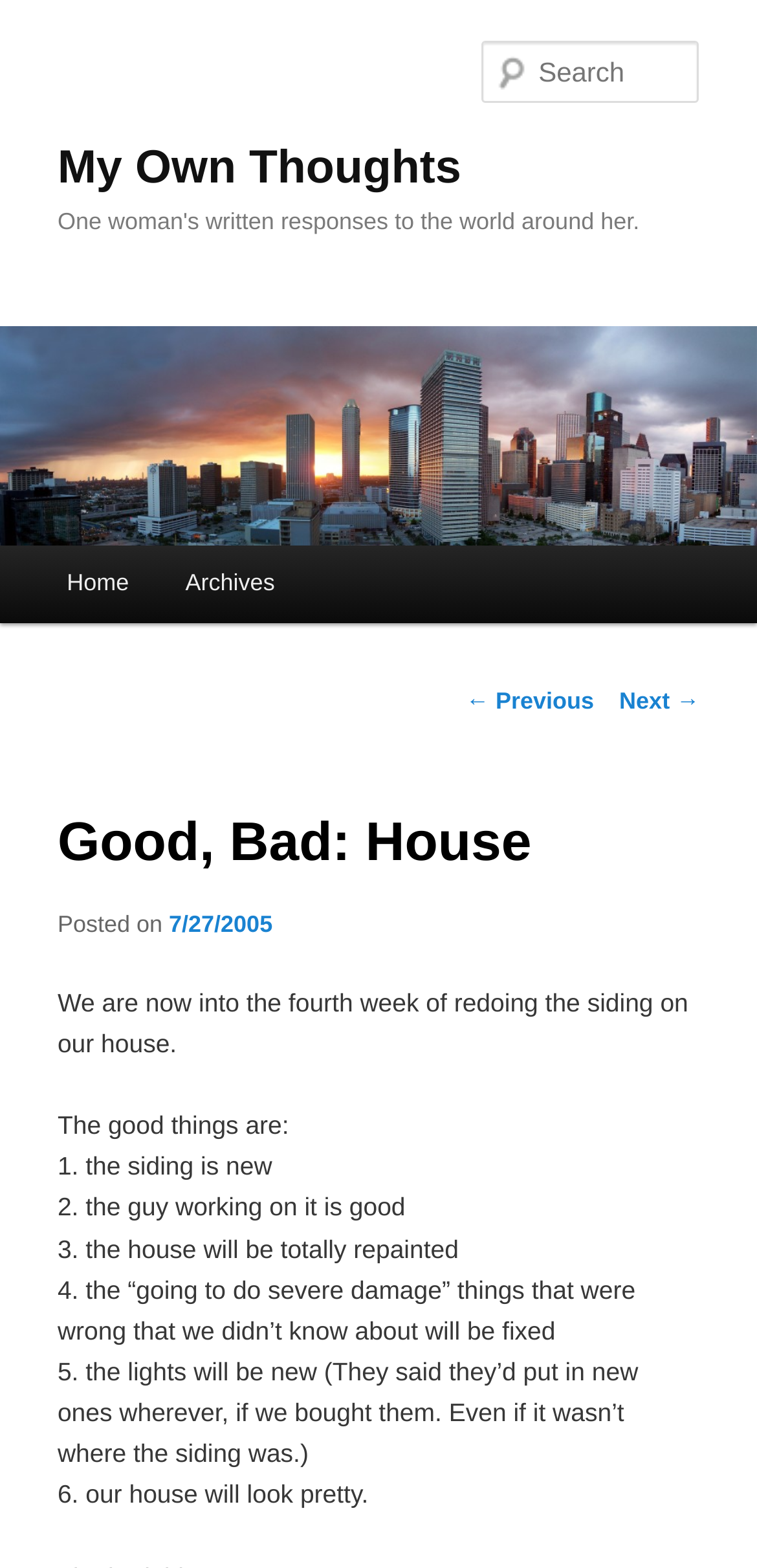Locate the bounding box coordinates of the area that needs to be clicked to fulfill the following instruction: "Search for something". The coordinates should be in the format of four float numbers between 0 and 1, namely [left, top, right, bottom].

[0.637, 0.026, 0.924, 0.066]